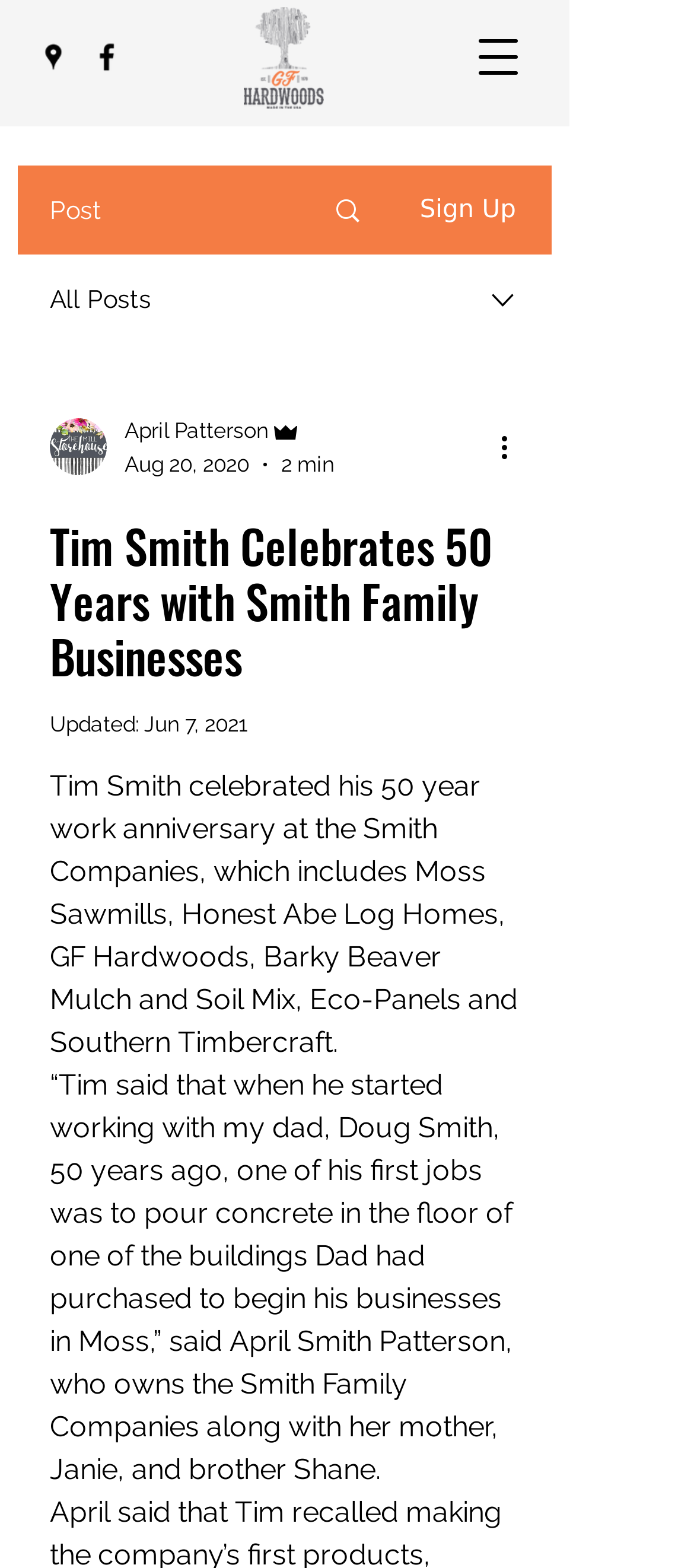Return the bounding box coordinates of the UI element that corresponds to this description: "aria-label="Open navigation menu"". The coordinates must be given as four float numbers in the range of 0 and 1, [left, top, right, bottom].

[0.667, 0.014, 0.769, 0.059]